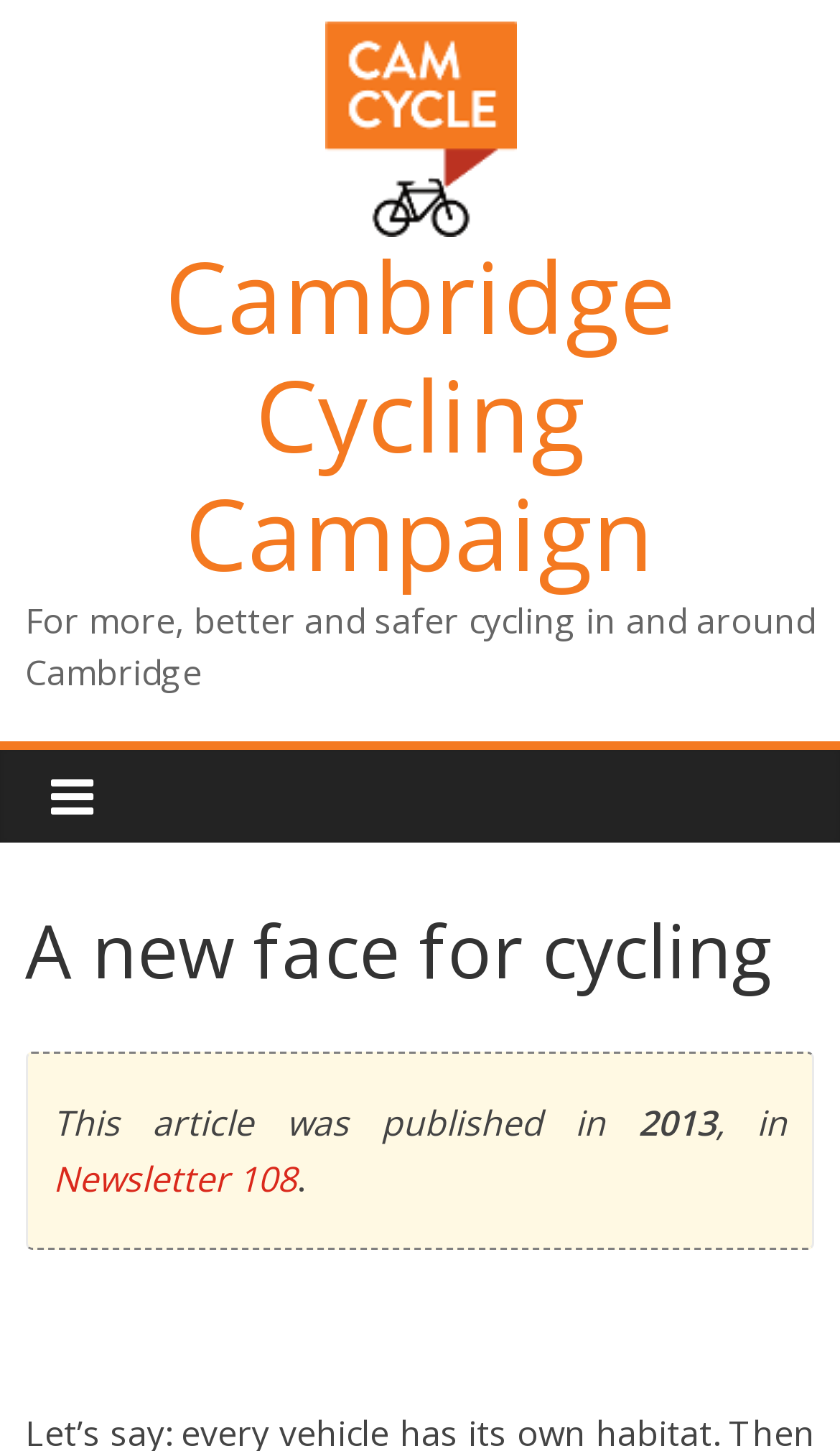Carefully examine the image and provide an in-depth answer to the question: What is the newsletter number?

The newsletter number can be found in the link element, which states 'Newsletter 108'.